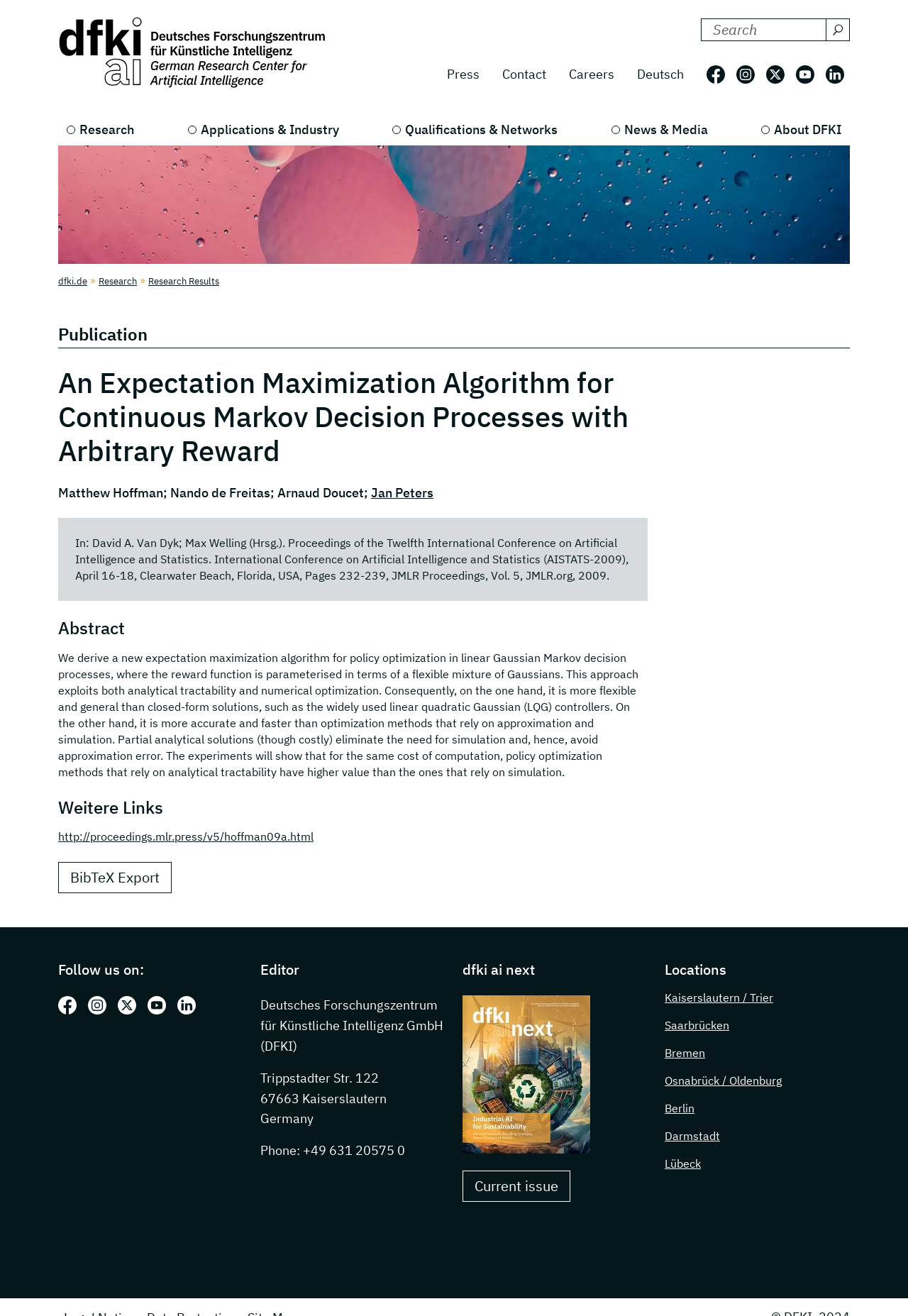Give a detailed explanation of the elements present on the webpage.

This webpage is about a research publication titled "An Expectation Maximization Algorithm for Continuous Markov Decision Processes with Arbitrary Reward" by Matthew Hoffman, Nando de Freitas, Arnaud Doucet, and Jan Peters. 

At the top of the page, there is a logo of the Deutsches Forschungszentrum für Künstliche Intelligenz (DFKI) on the left, and a search bar on the right. Below the logo, there are several navigation links, including "Press", "Contact", "Careers", and language options. 

The main content of the page is divided into two sections. On the left, there is a sidebar with links to different sections of the DFKI website, including "Research", "Applications & Industry", "Qualifications & Networks", "News & Media", and "About DFKI". 

On the right, the publication details are presented. The title of the publication is displayed prominently, followed by the authors' names. Below the title, there is an abstract of the publication, which describes the expectation maximization algorithm for policy optimization in linear Gaussian Markov decision processes. 

Further down, there are links to related resources, including a BibTeX export option. The page also features a "Follow us on" section with links to the DFKI's social media profiles. 

At the bottom of the page, there is a footer section with information about the editor, DFKI GmbH, including its address, phone number, and a link to the "dfki ai next" section. There are also links to different locations of the DFKI, including Kaiserslautern, Saarbrücken, Bremen, and others.